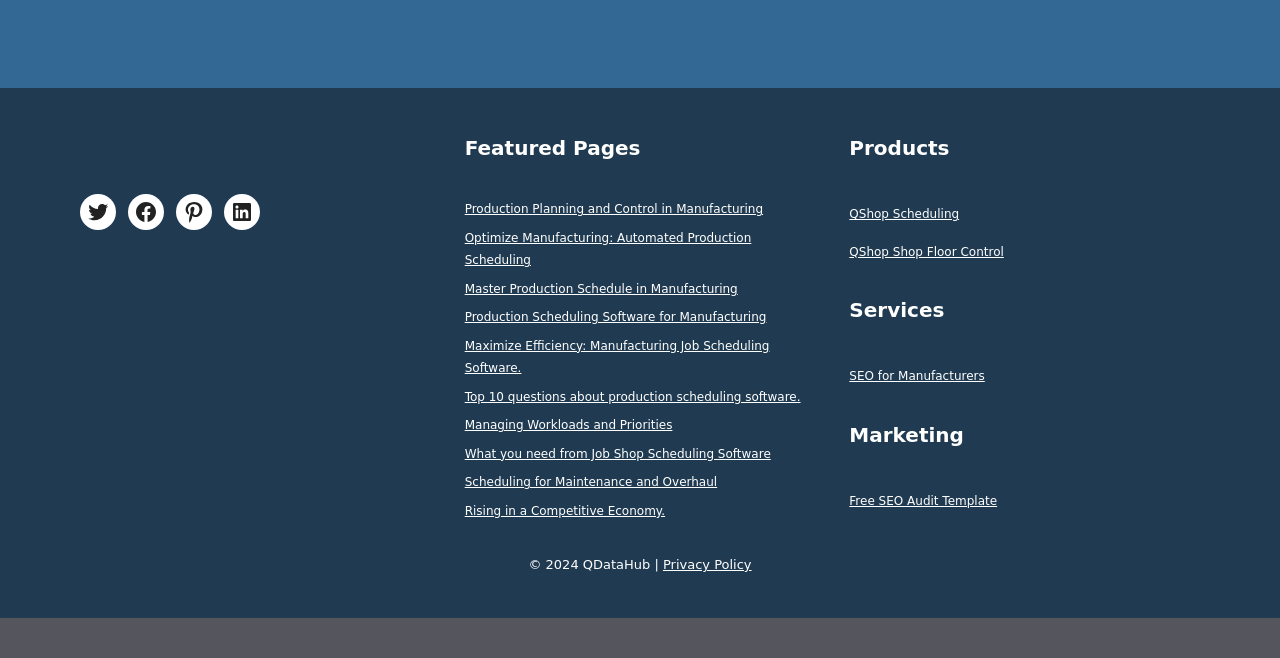Respond with a single word or phrase to the following question: What is the main category of the links under 'Products'?

QShop